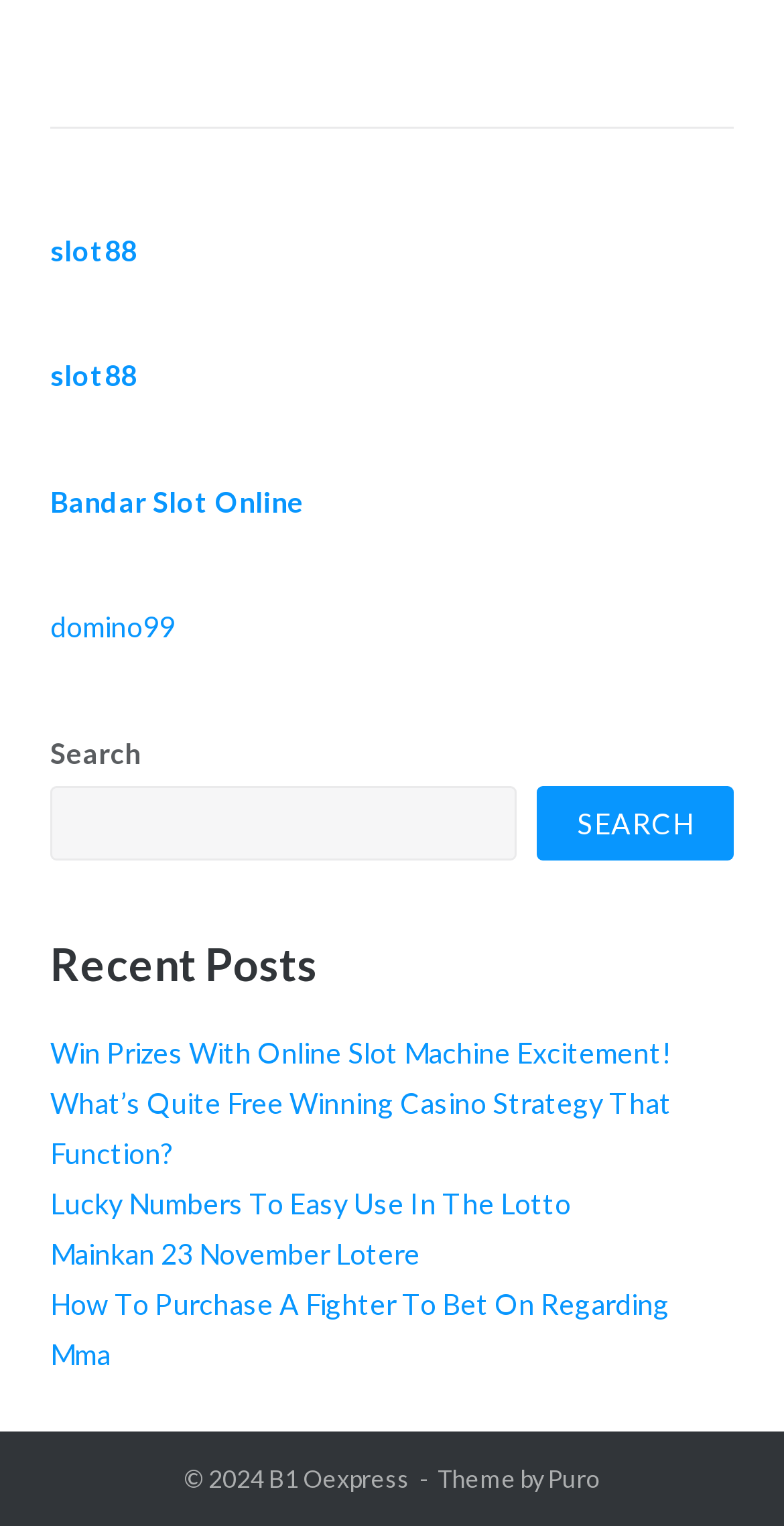Find and specify the bounding box coordinates that correspond to the clickable region for the instruction: "Search for something".

[0.064, 0.478, 0.936, 0.564]